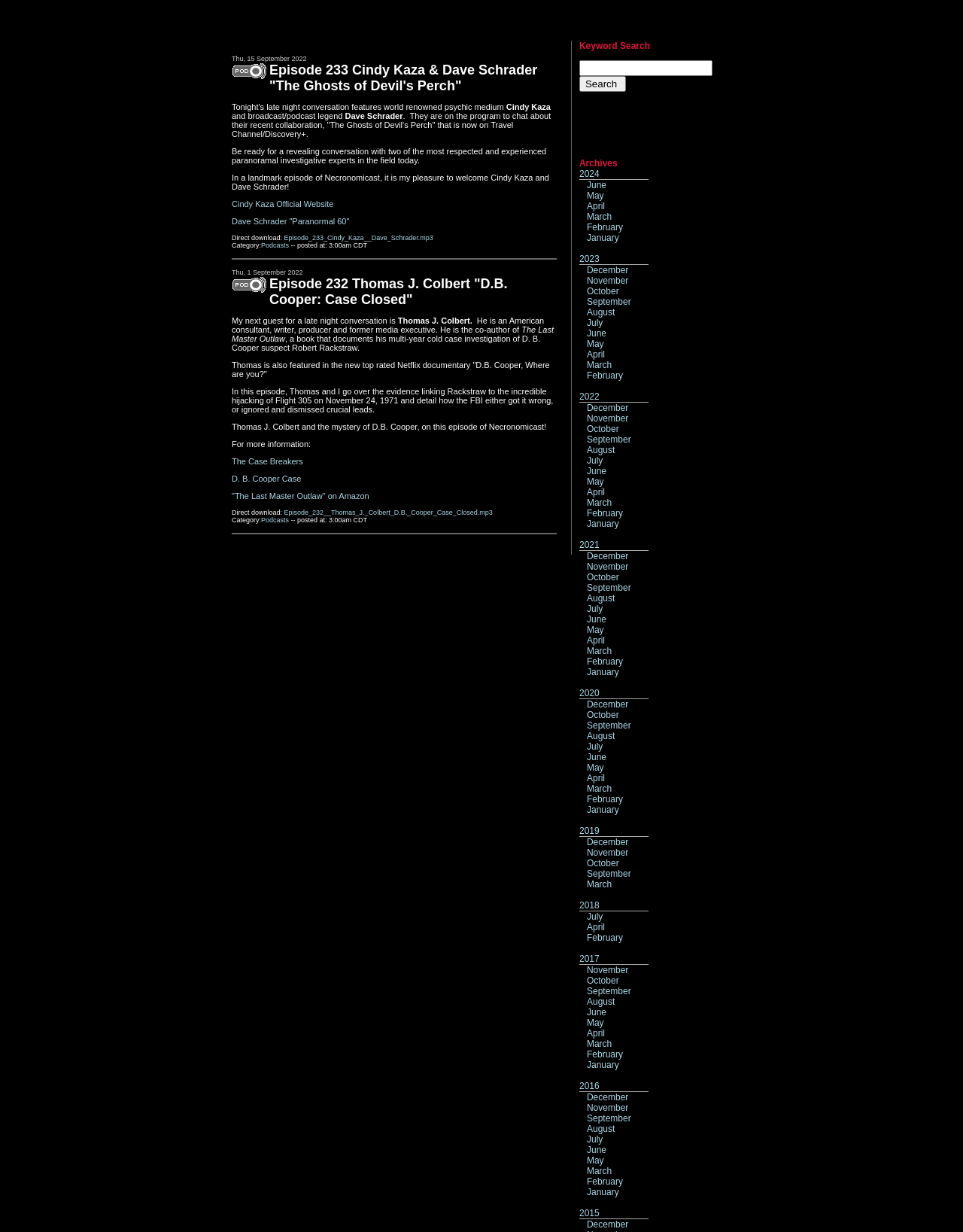Please identify the bounding box coordinates of the clickable area that will allow you to execute the instruction: "Listen to Episode 233 Cindy Kaza & Dave Schrader".

[0.28, 0.051, 0.558, 0.076]